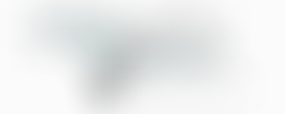Based on the image, give a detailed response to the question: What does the design of the logo convey?

The design of the logo of Dairy Experts typically conveys professionalism and expertise, which aligns with the company's focus on the dairy sector. This suggests that the company is a credible and knowledgeable player in the dairy industry.